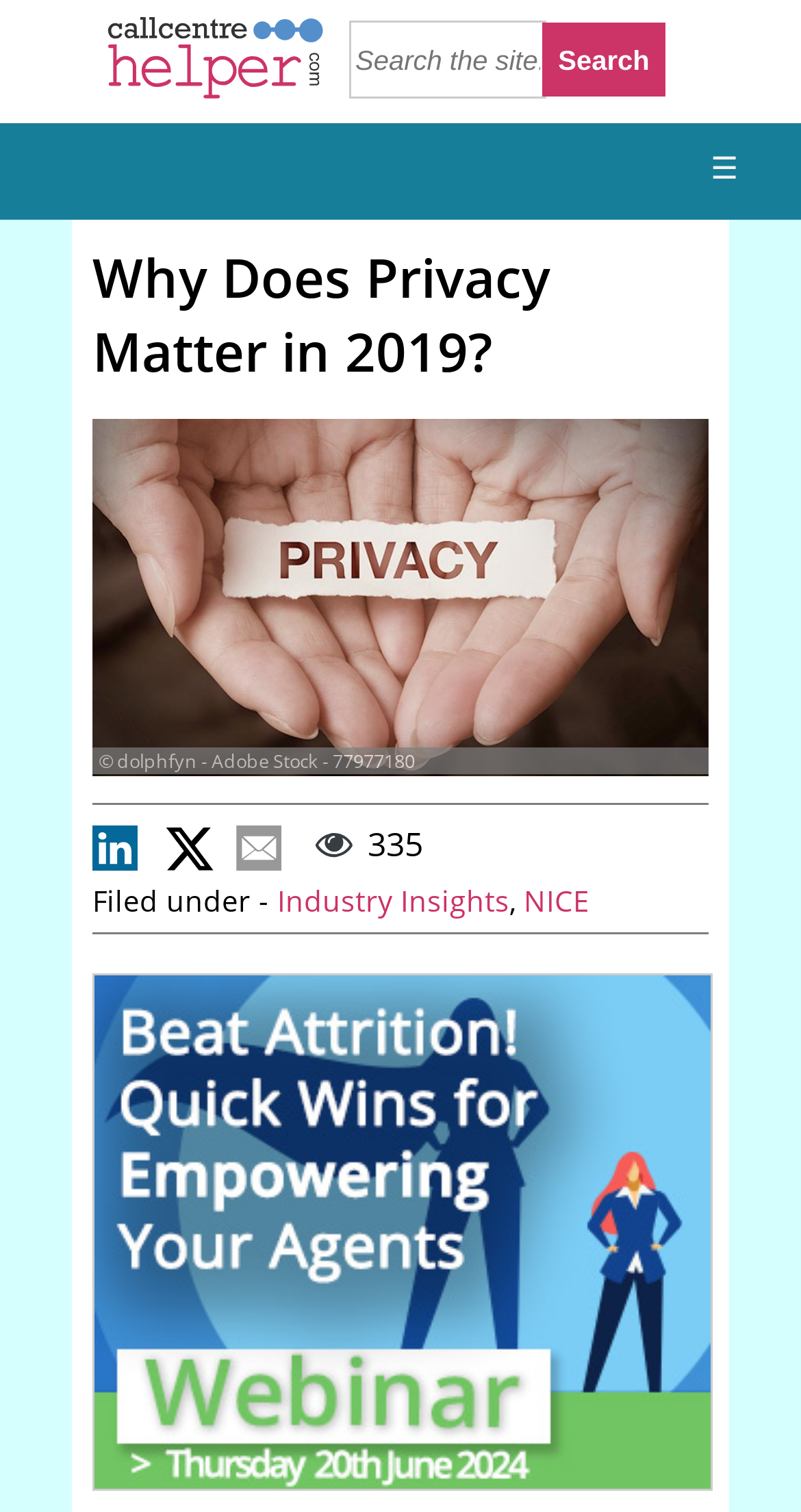Please give a succinct answer to the question in one word or phrase:
What is the copyright information on the webpage?

dolphins - Adobe Stock - 77977180